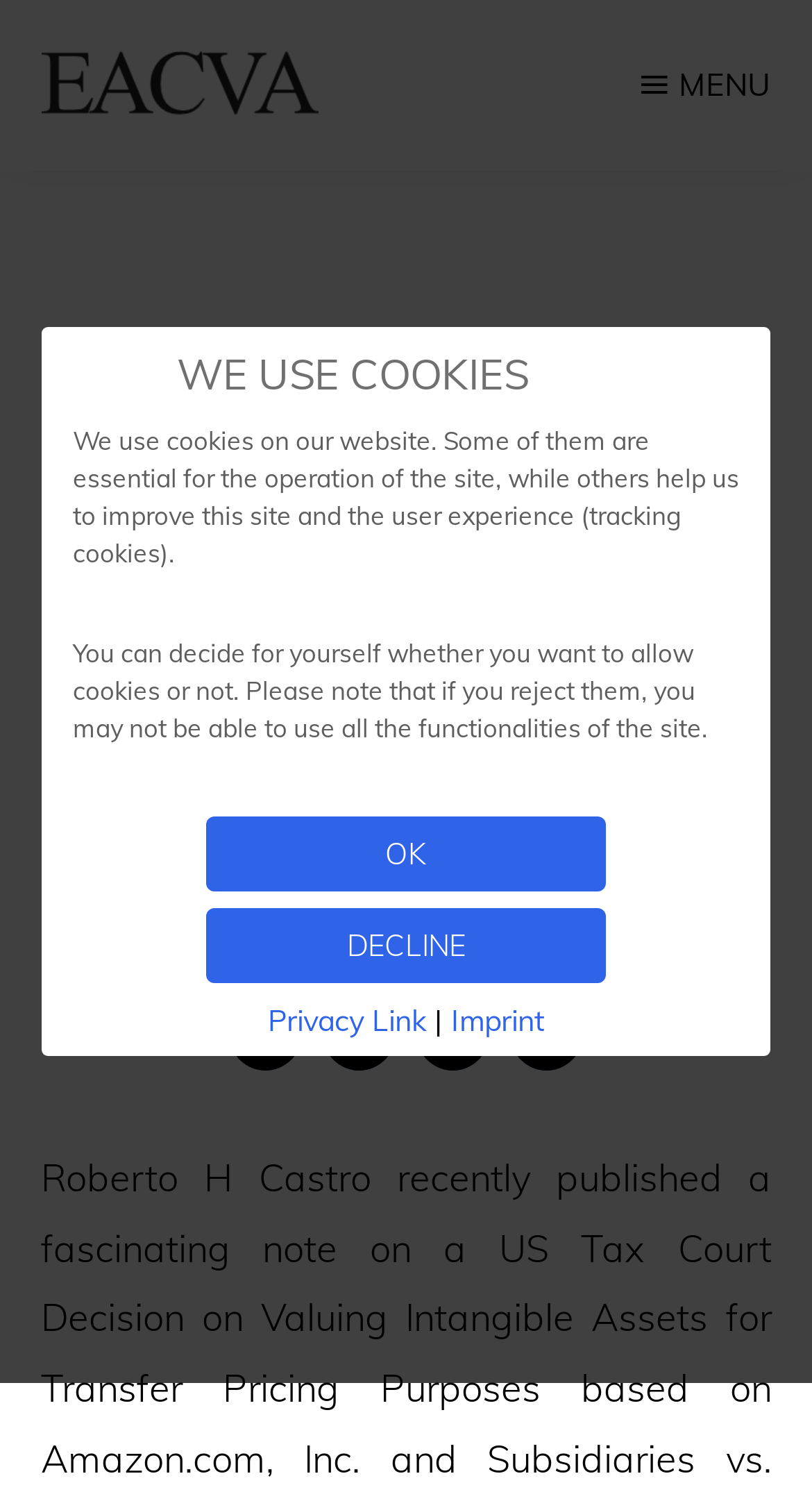Summarize the webpage with intricate details.

This webpage is about a publication by Roberto Castro on a US Tax Court decision regarding valuing intangibles for transfer pricing purposes, specifically referencing Amazon.com Inc. and Subs. vs. Commissioner. 

At the top left of the page, there is a link to skip to the main content. Next to it, there is a link to the website's main page, labeled "EACVA". On the top right, there is a menu button with an icon. 

Below the menu button, there is a header section that contains the title of the publication, "Amazon.com, Valuation of Intangible Assets for Transfer Pricing", along with the author's name, "Elke Stetter-Gassan", and the publication date, "June 22, 2017". 

Underneath the header section, there are four social media buttons to share the publication on LinkedIn, XING, Facebook, and another unspecified platform. Each button has a corresponding image.

The main content of the page is not explicitly described in the accessibility tree, but it is likely to be a detailed article or publication about the US Tax Court decision.

At the bottom of the page, there is a section with copyright information, stating "Copyright © 2024 EACVA. All rights reserved." 

Next to the copyright section, there is a secondary navigation menu with links to "CONTACT US", "PRIVACY POLICY", and "IMPRINT". 

Below the navigation menu, there is a section about cookies, informing users that the website uses cookies and explaining their purpose. This section includes two buttons, "Ok" and "Decline", to allow or reject cookies, respectively. There are also links to "Privacy Link" and "Imprint" in this section.